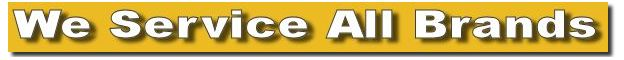Please provide a comprehensive response to the question based on the details in the image: What is the purpose of the large white lettering?

According to the caption, the clear, large white lettering ensures easy readability, which implies that the purpose of the large white lettering is to make the message easily readable for the audience.